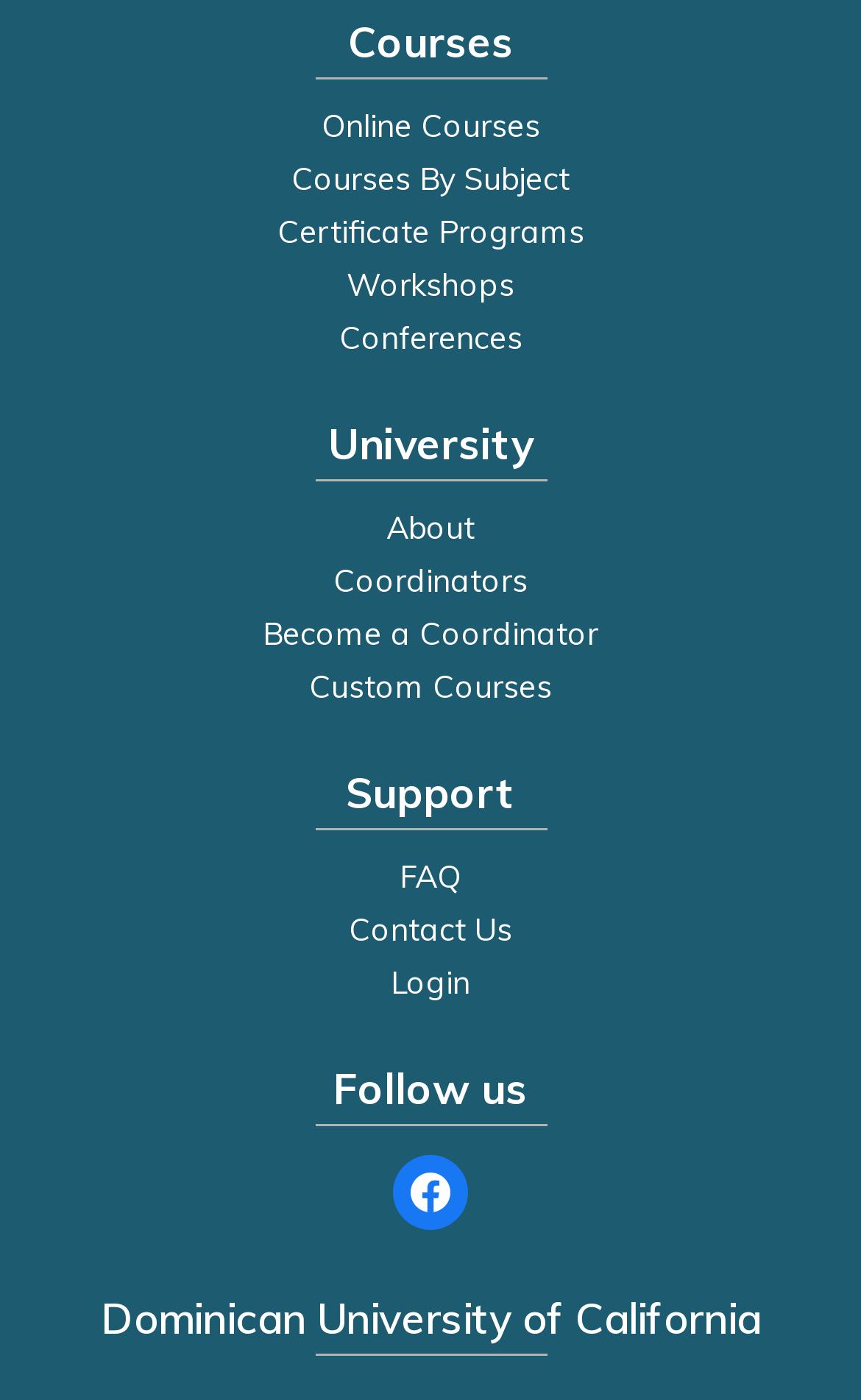Using a single word or phrase, answer the following question: 
What is the first course category?

Online Courses